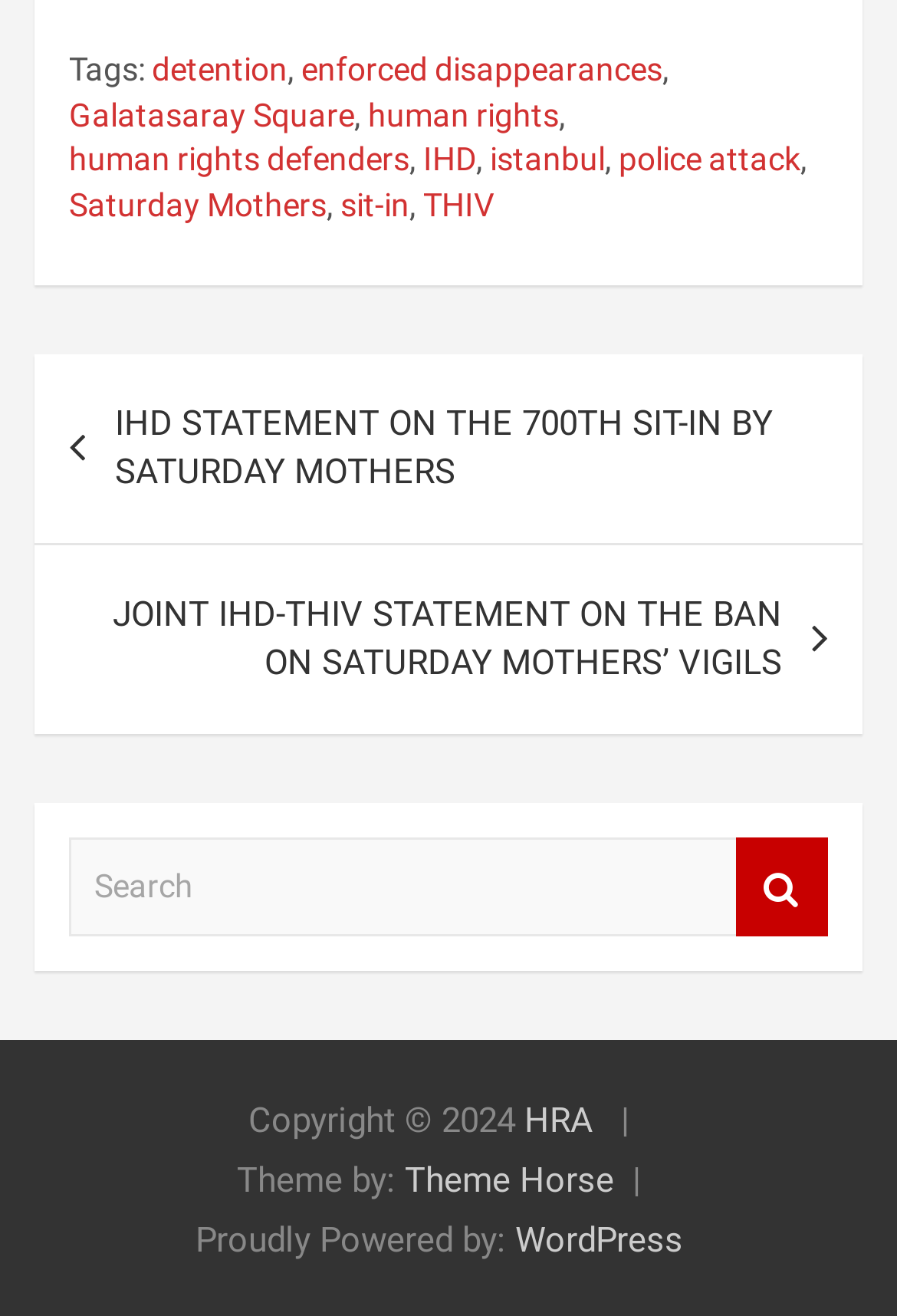What is the platform that powers this website?
Based on the image, please offer an in-depth response to the question.

I found the text 'Proudly Powered by:' in the footer section, and next to it is a link 'WordPress', which suggests that WordPress is the platform that powers this website.